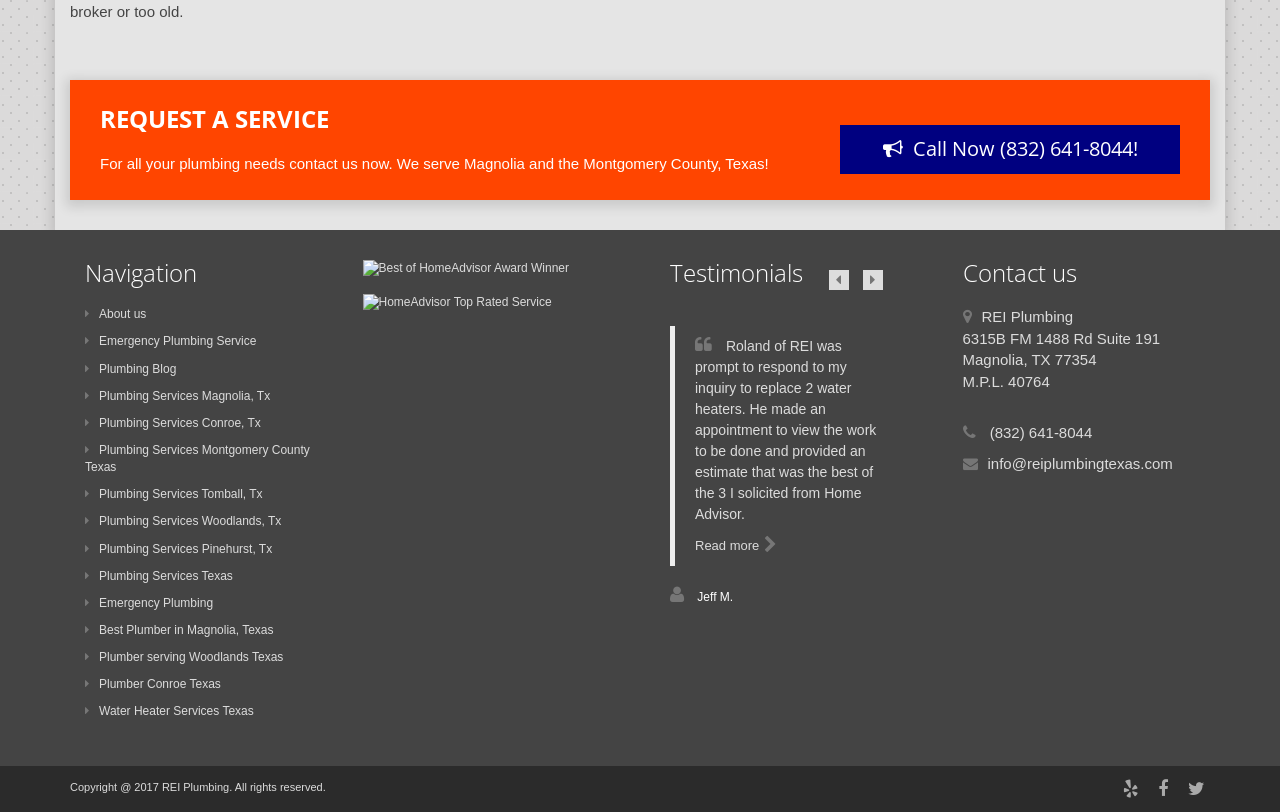Examine the screenshot and answer the question in as much detail as possible: What is the purpose of the 'Request a Service' heading?

I inferred the purpose of the 'Request a Service' heading by looking at its position on the page and the surrounding text, which suggests that it is a call to action to request plumbing services from the provider.